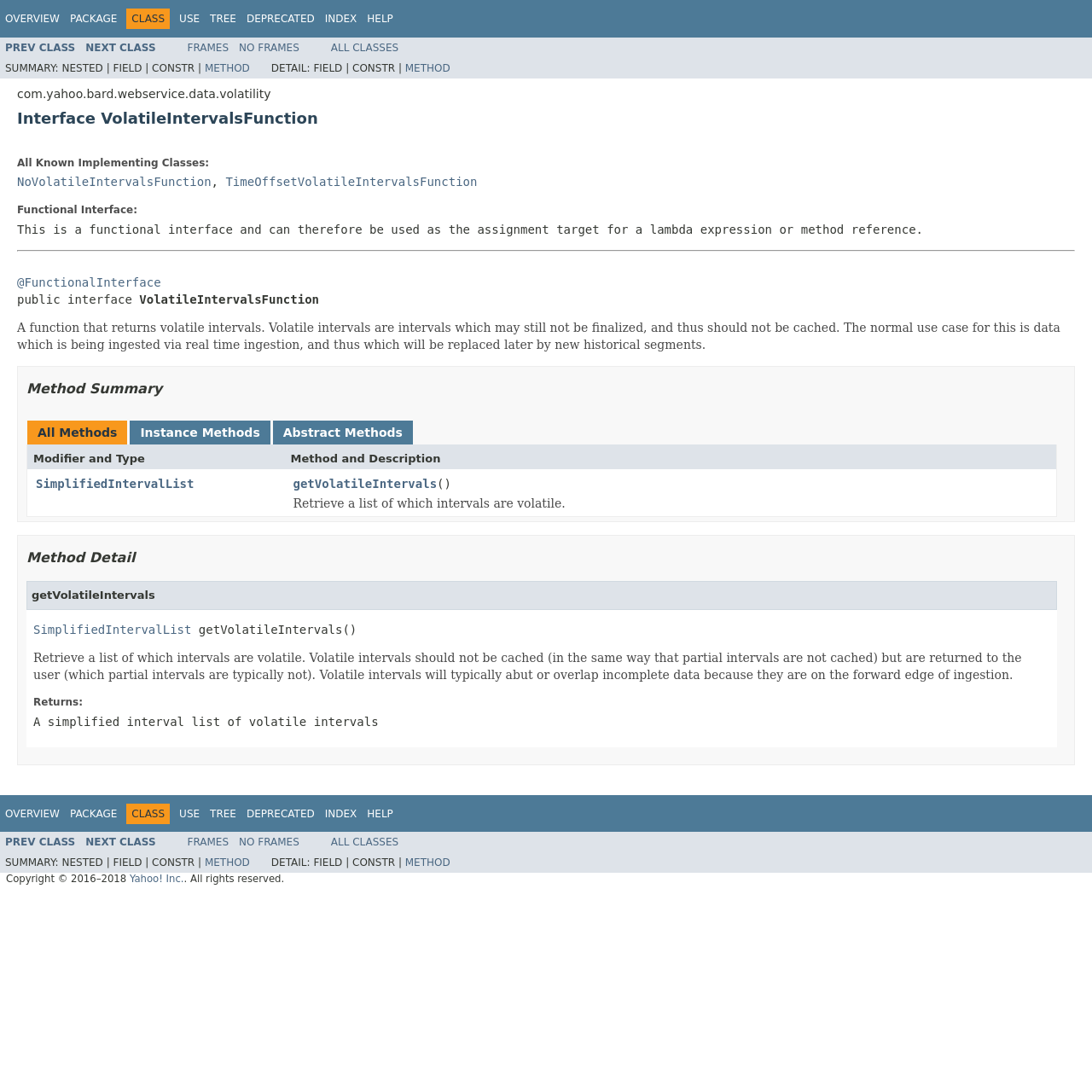Carefully observe the image and respond to the question with a detailed answer:
What does the method getVolatileIntervals do?

The method getVolatileIntervals is described in the 'Method Detail' section of the webpage, which states that it retrieves a list of volatile intervals. Volatile intervals are intervals that may still not be finalized and should not be cached.